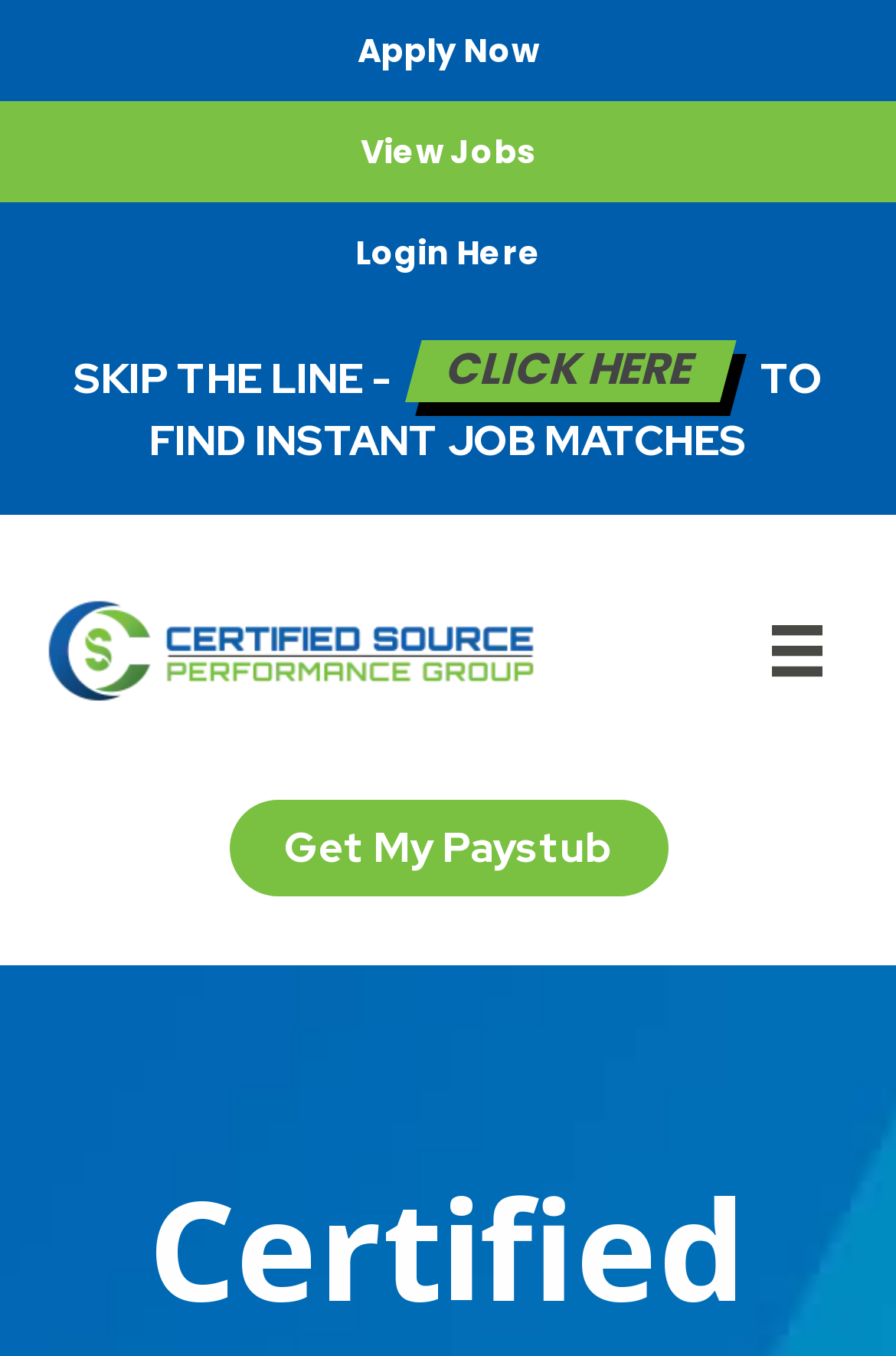How many buttons are on the top of the page?
Please provide a comprehensive answer based on the visual information in the image.

I counted the buttons at the top of the page, which are 'Apply Now', 'View Jobs', and 'Login Here', so there are 3 buttons.